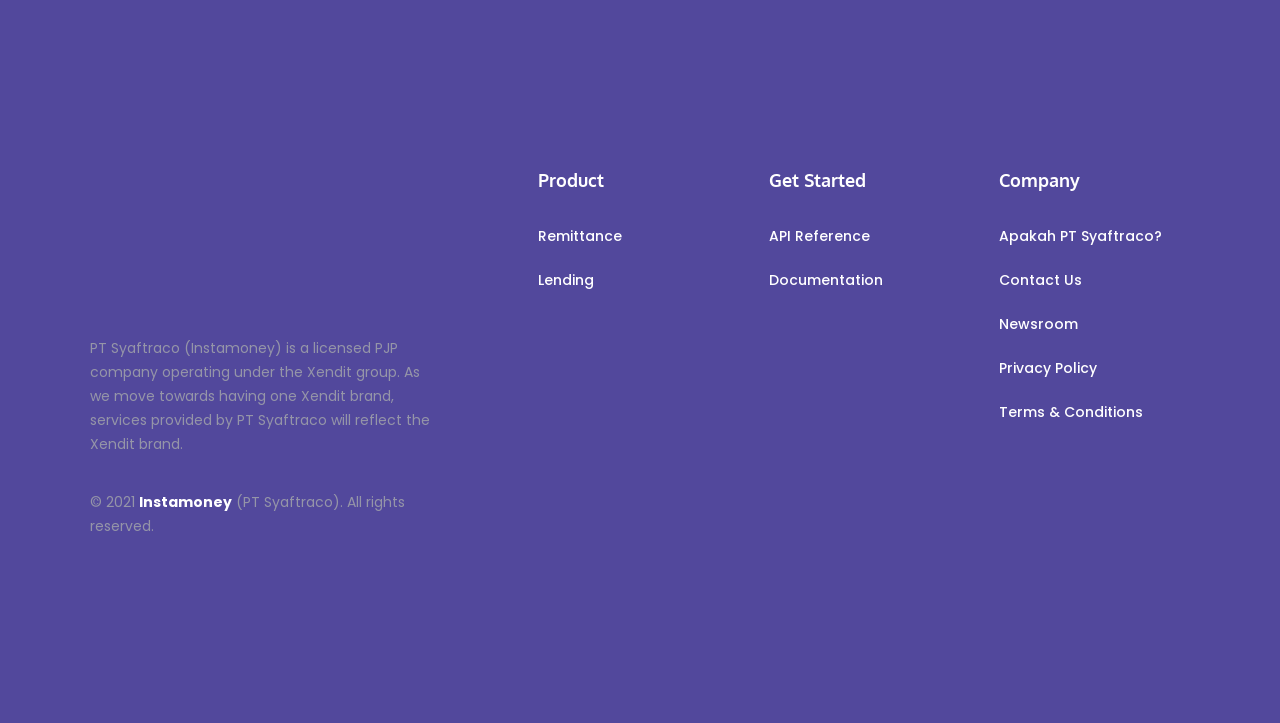Locate the bounding box coordinates of the area where you should click to accomplish the instruction: "Learn about PT Syaftraco".

[0.781, 0.296, 0.93, 0.357]